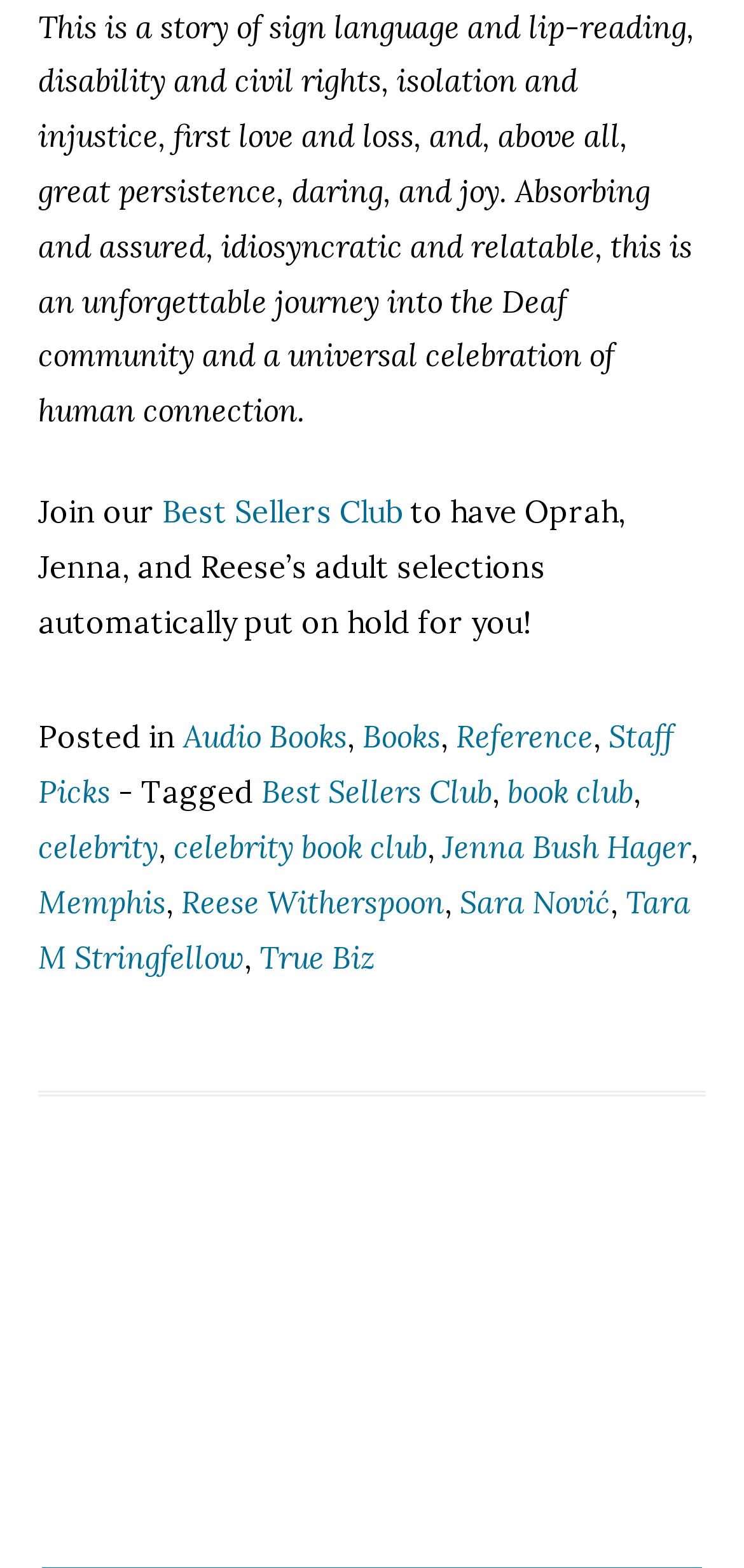What is the book about?
Look at the image and respond with a one-word or short-phrase answer.

Deaf community and human connection